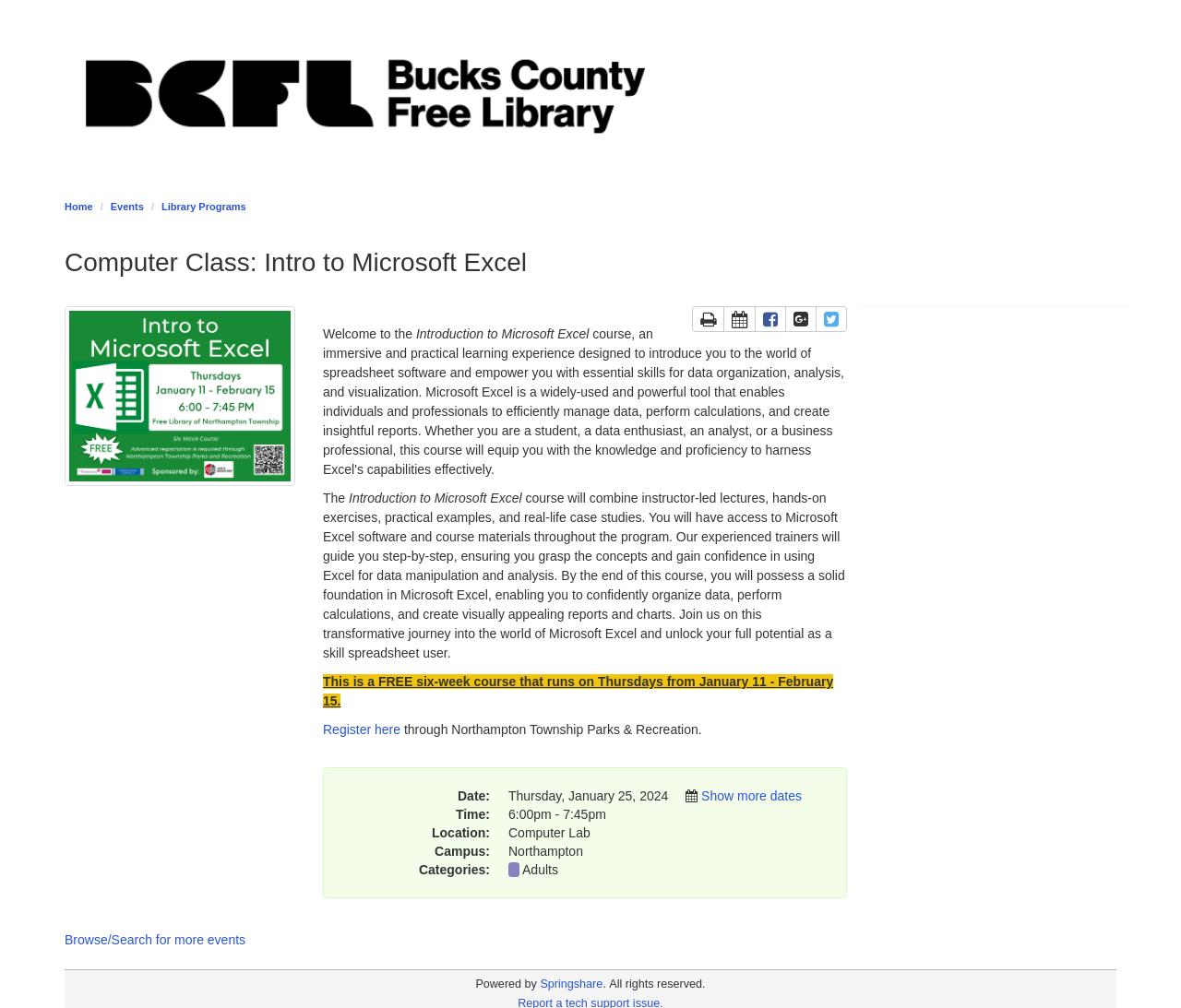Based on the description "laser engravers for woodworking", find the bounding box of the specified UI element.

None